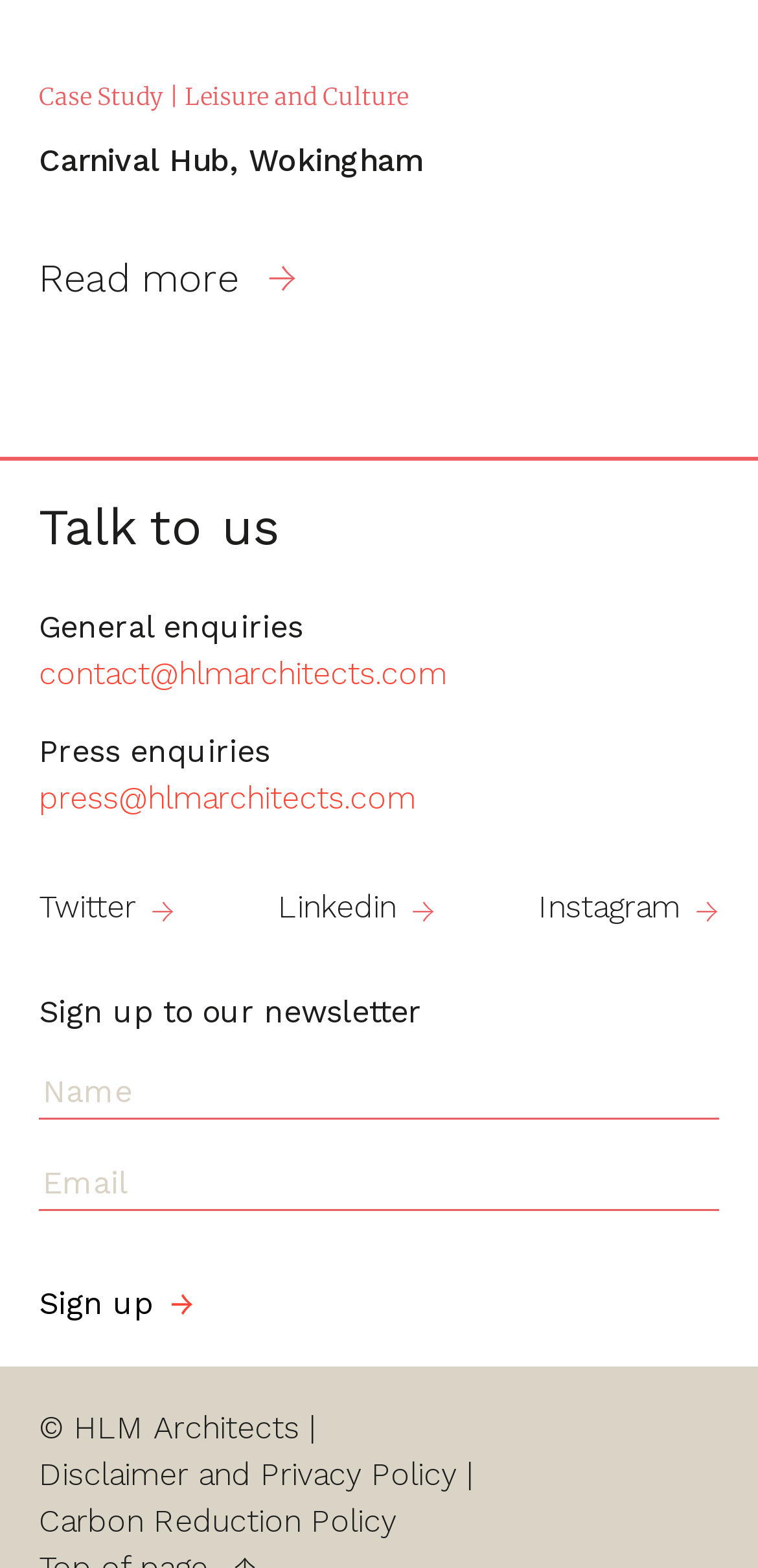Answer the question below using just one word or a short phrase: 
What social media platforms are linked?

Twitter, Linkedin, Instagram